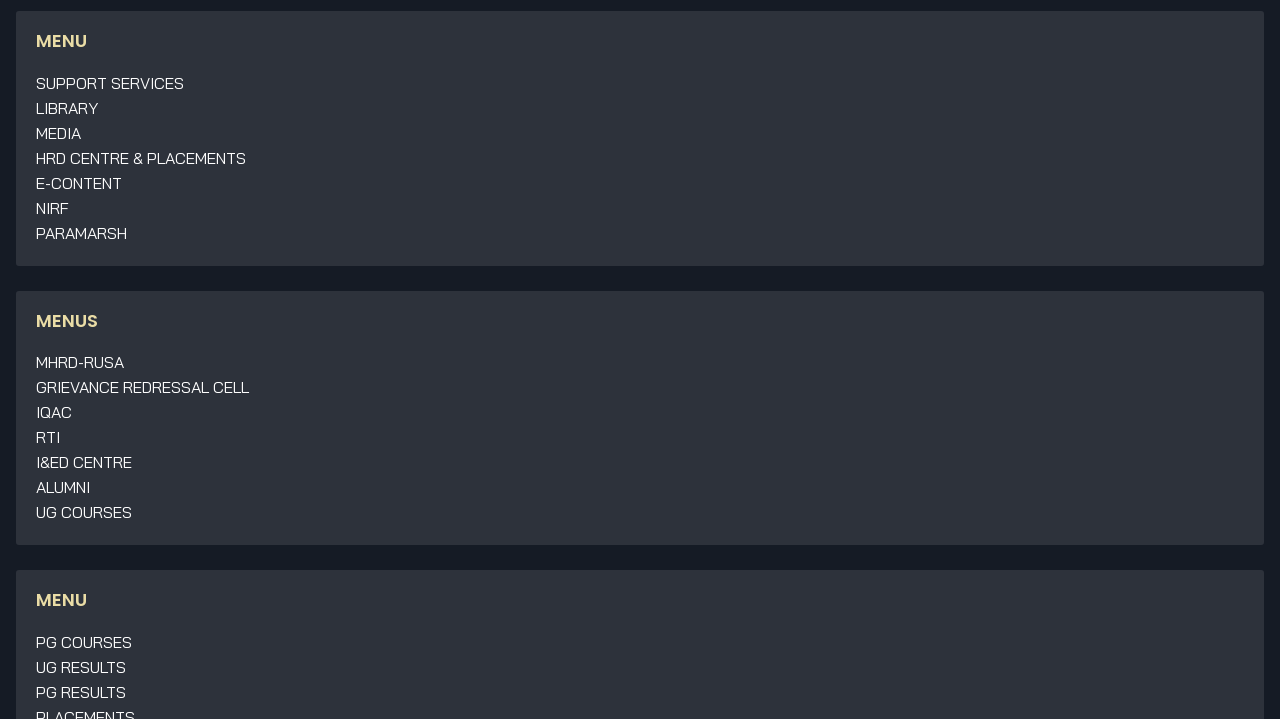Please specify the bounding box coordinates of the area that should be clicked to accomplish the following instruction: "Click on SUPPORT SERVICES". The coordinates should consist of four float numbers between 0 and 1, i.e., [left, top, right, bottom].

[0.028, 0.101, 0.144, 0.129]